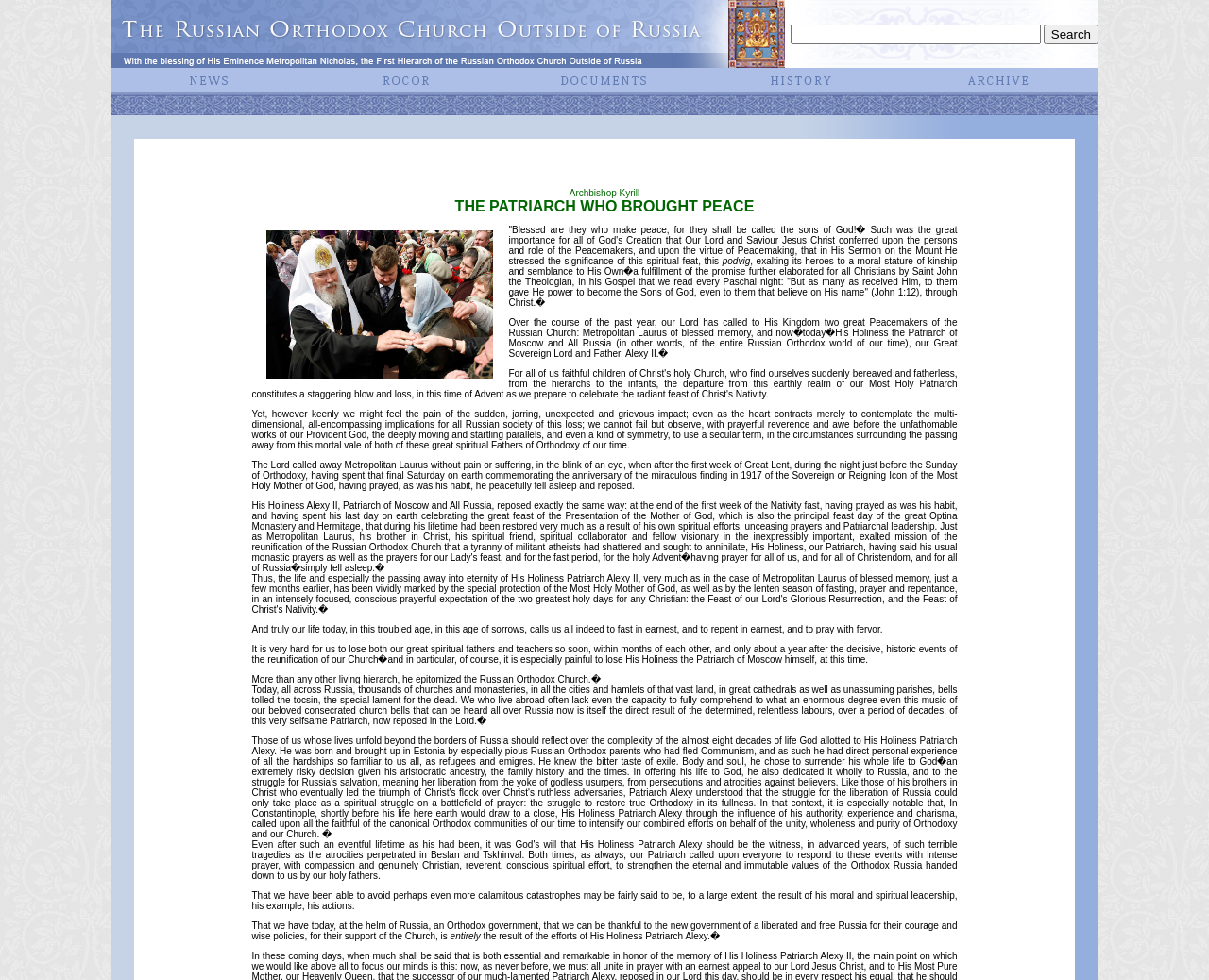Can you find the bounding box coordinates of the area I should click to execute the following instruction: "Click the Search button"?

[0.863, 0.025, 0.909, 0.045]